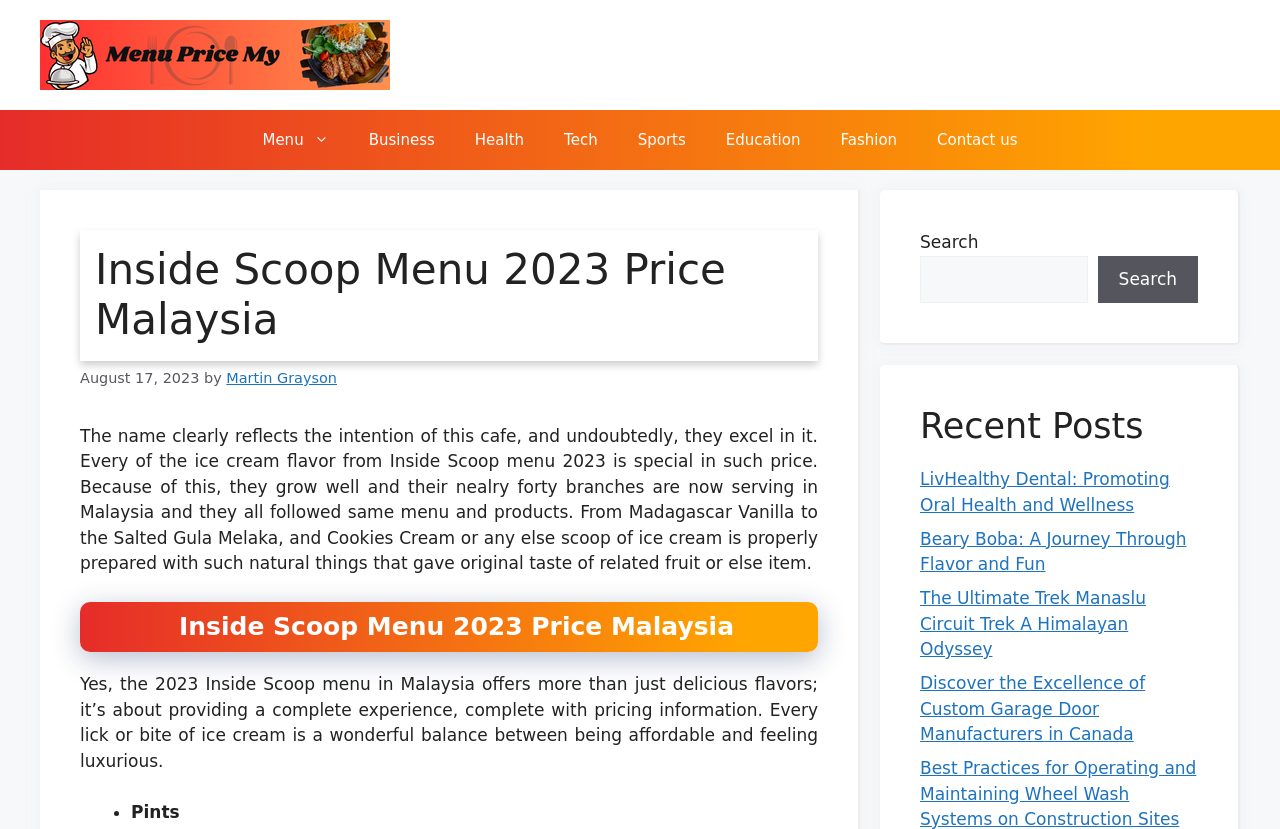Identify and provide the main heading of the webpage.

Inside Scoop Menu 2023 Price Malaysia